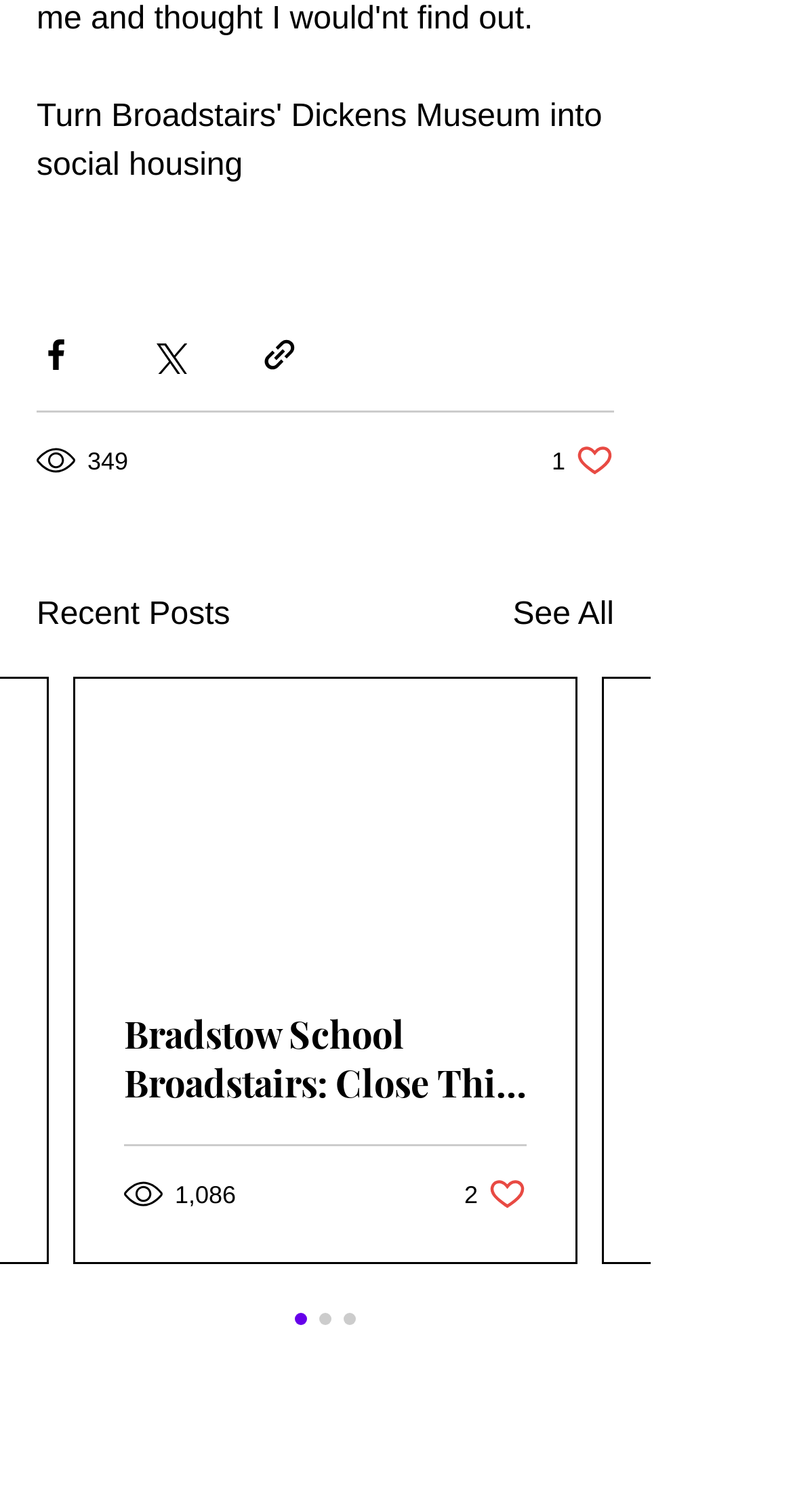What is the title of the second post?
Using the image as a reference, answer the question with a short word or phrase.

Bradstow School Broadstairs: Close This Disgrace Down Now!